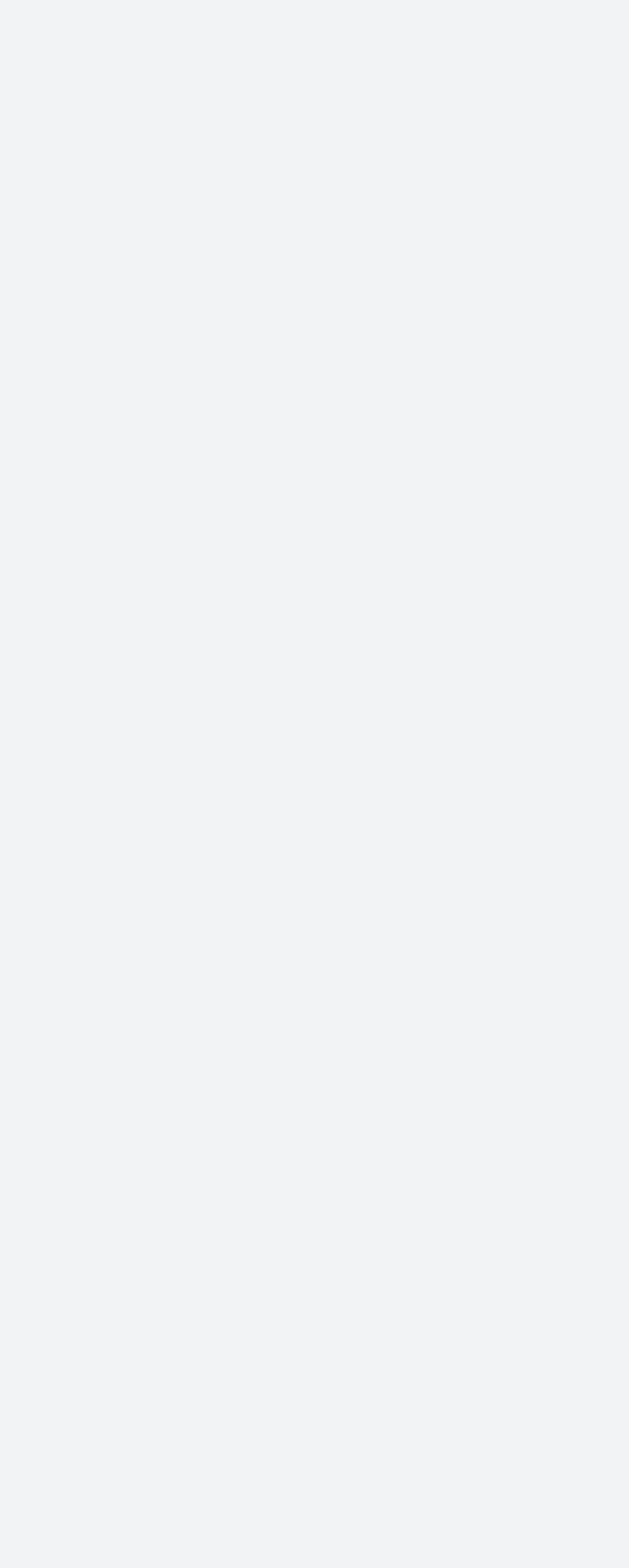Identify the bounding box coordinates necessary to click and complete the given instruction: "View post Top 4 Cannabis Varieties Tailored for Seniors".

[0.268, 0.377, 0.361, 0.414]